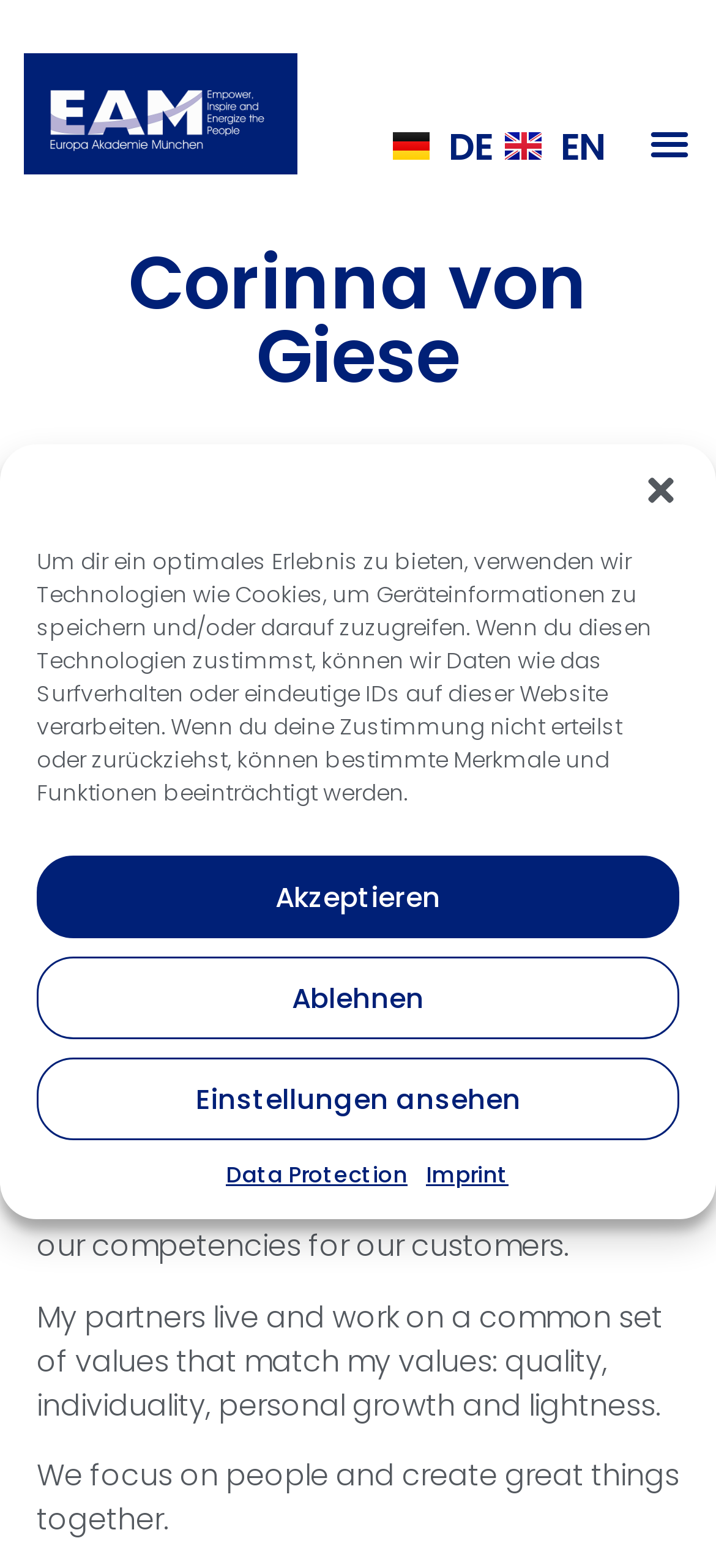Kindly respond to the following question with a single word or a brief phrase: 
What is Corinna von Giese's profession?

Partner of EAM